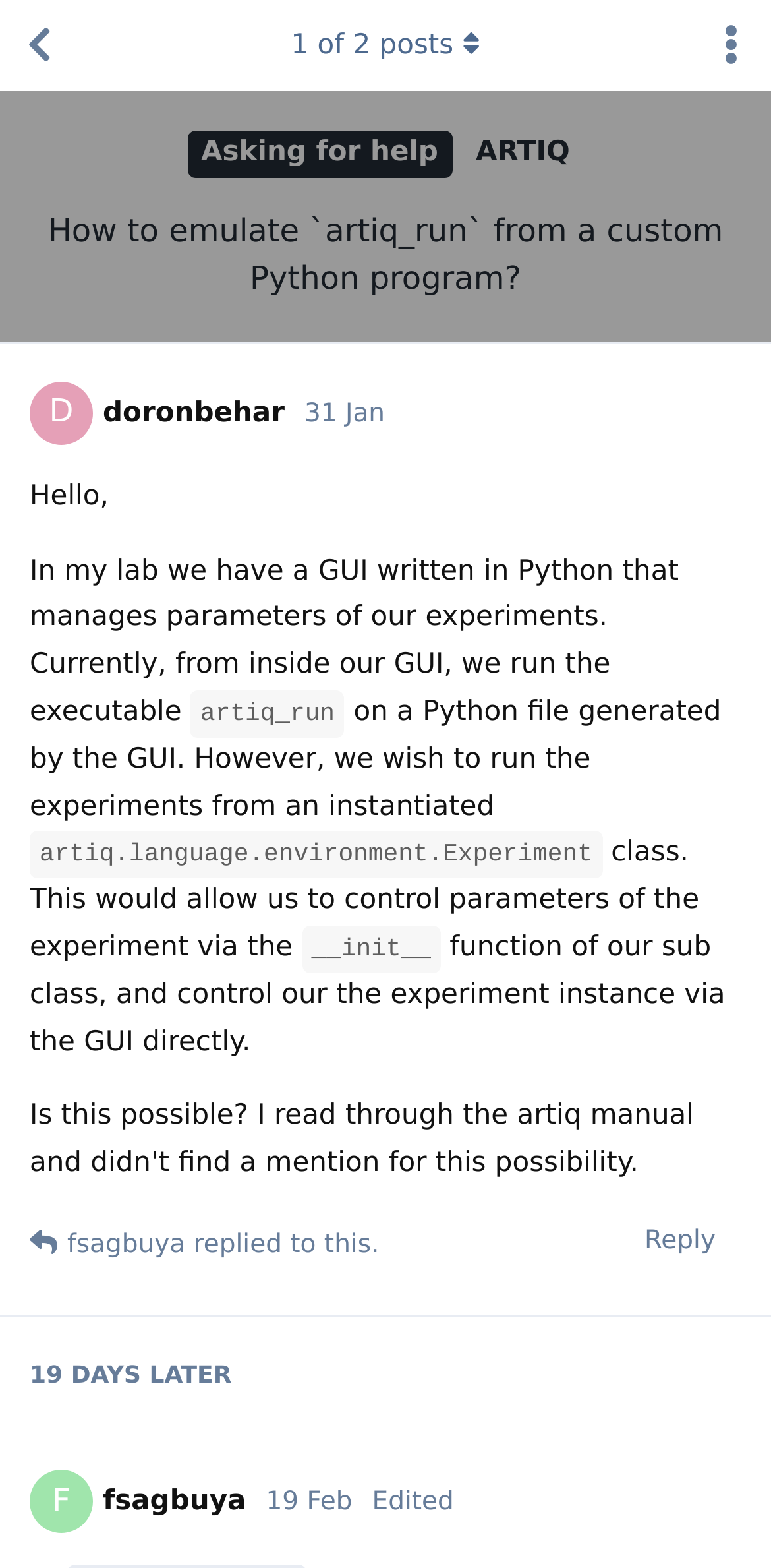Who replied to this discussion?
Please provide a detailed and thorough answer to the question.

I found the name 'F fsagbuya' in the reply section of the discussion, which indicates that this person replied to the original post.